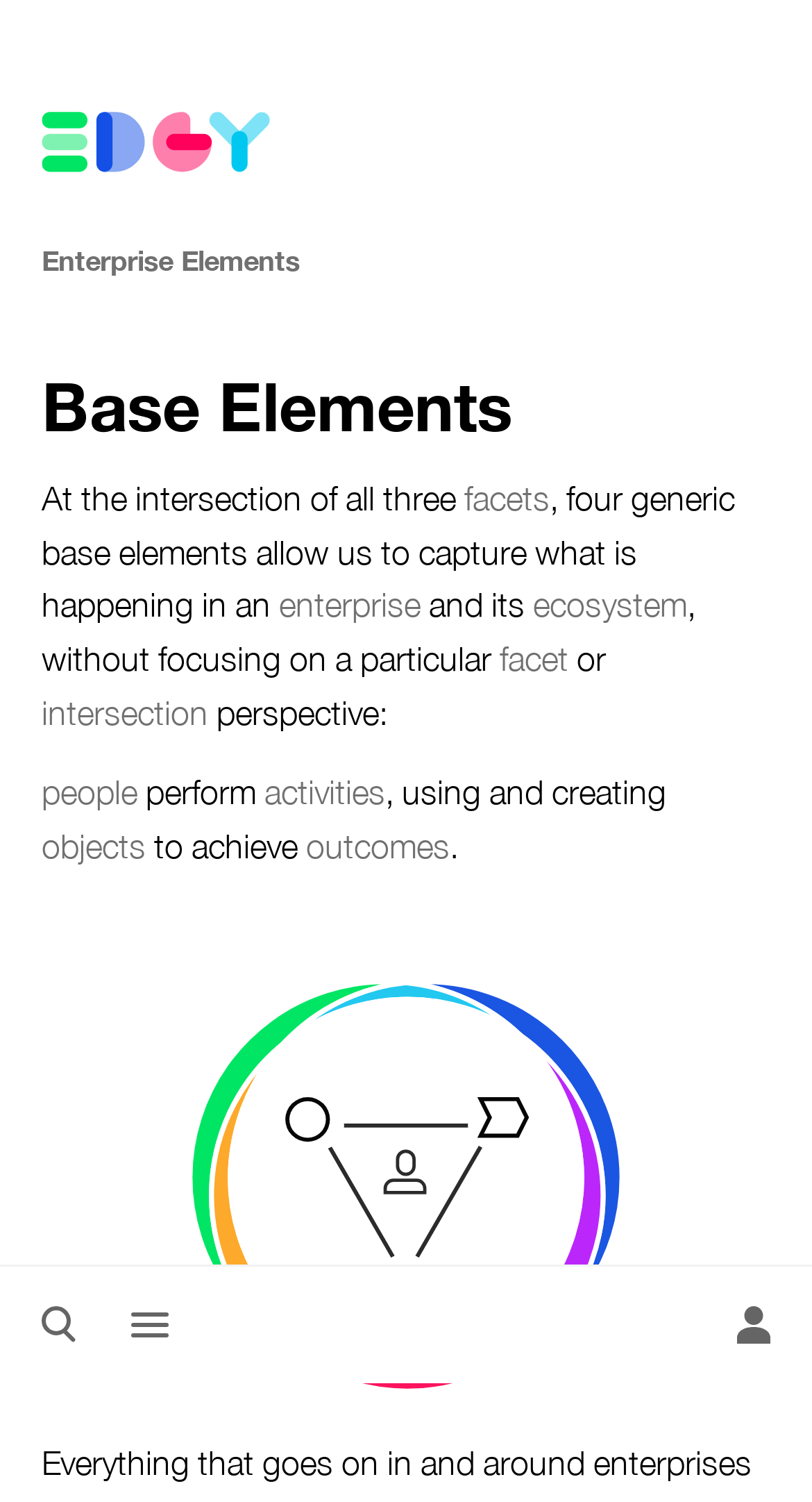What is the main topic of this webpage?
Using the screenshot, give a one-word or short phrase answer.

Enterprise Design